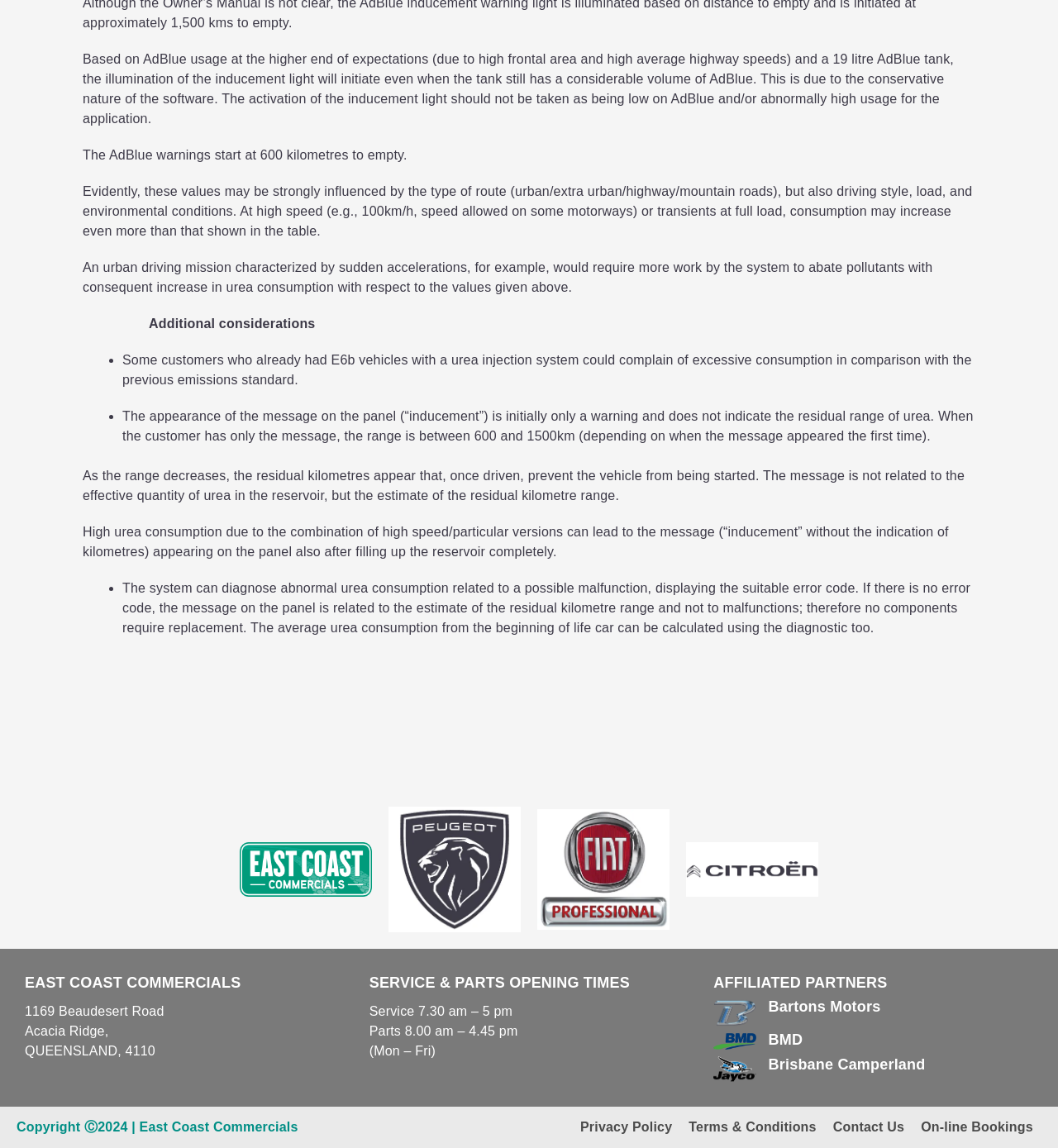Please locate the bounding box coordinates of the element that should be clicked to complete the given instruction: "View 'EAST COAST COMMERCIALS' heading".

[0.023, 0.848, 0.326, 0.865]